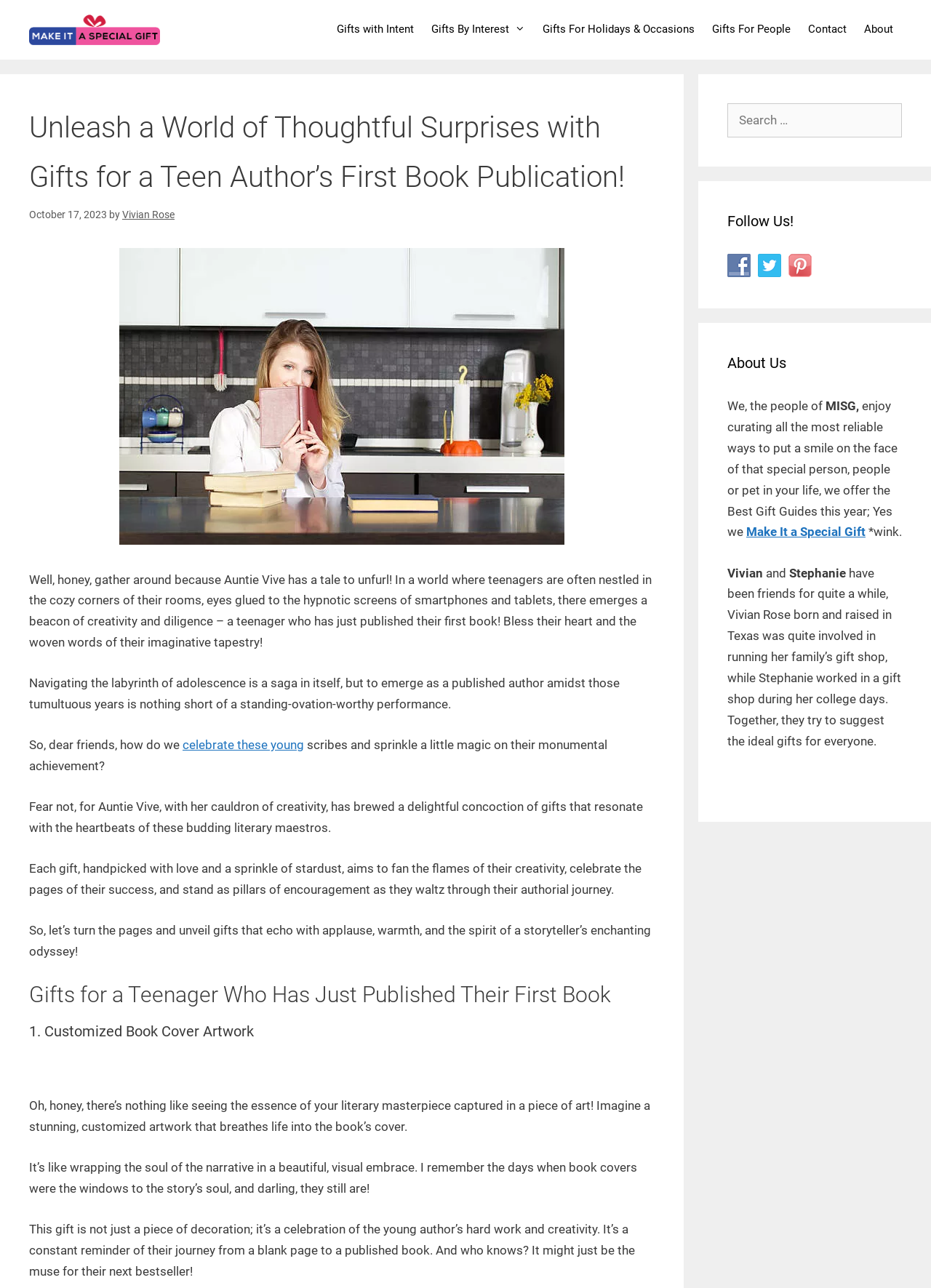Find and indicate the bounding box coordinates of the region you should select to follow the given instruction: "Click on the 'Gifts with Intent' link".

[0.352, 0.011, 0.454, 0.034]